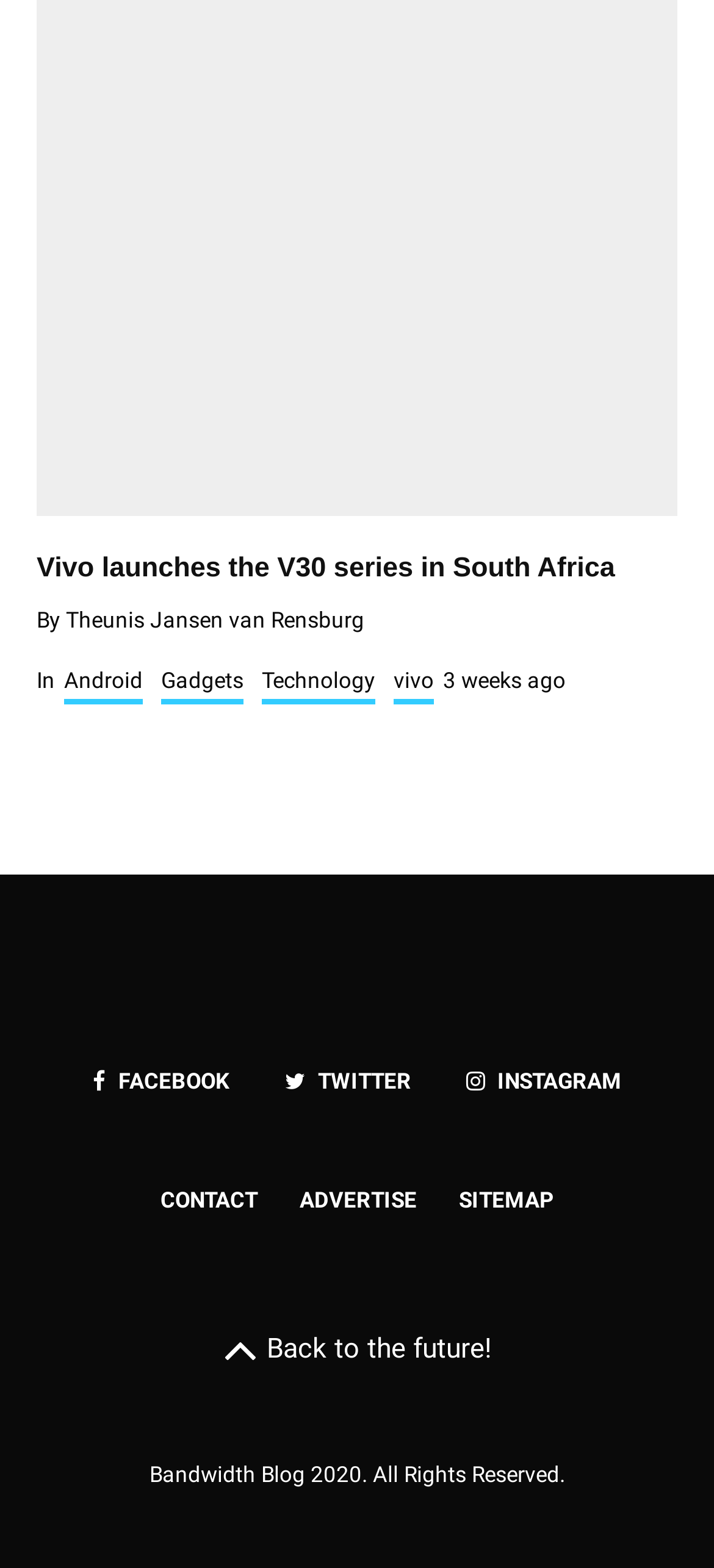Locate the UI element described as follows: "Back to the future!". Return the bounding box coordinates as four float numbers between 0 and 1 in the order [left, top, right, bottom].

[0.051, 0.843, 0.949, 0.878]